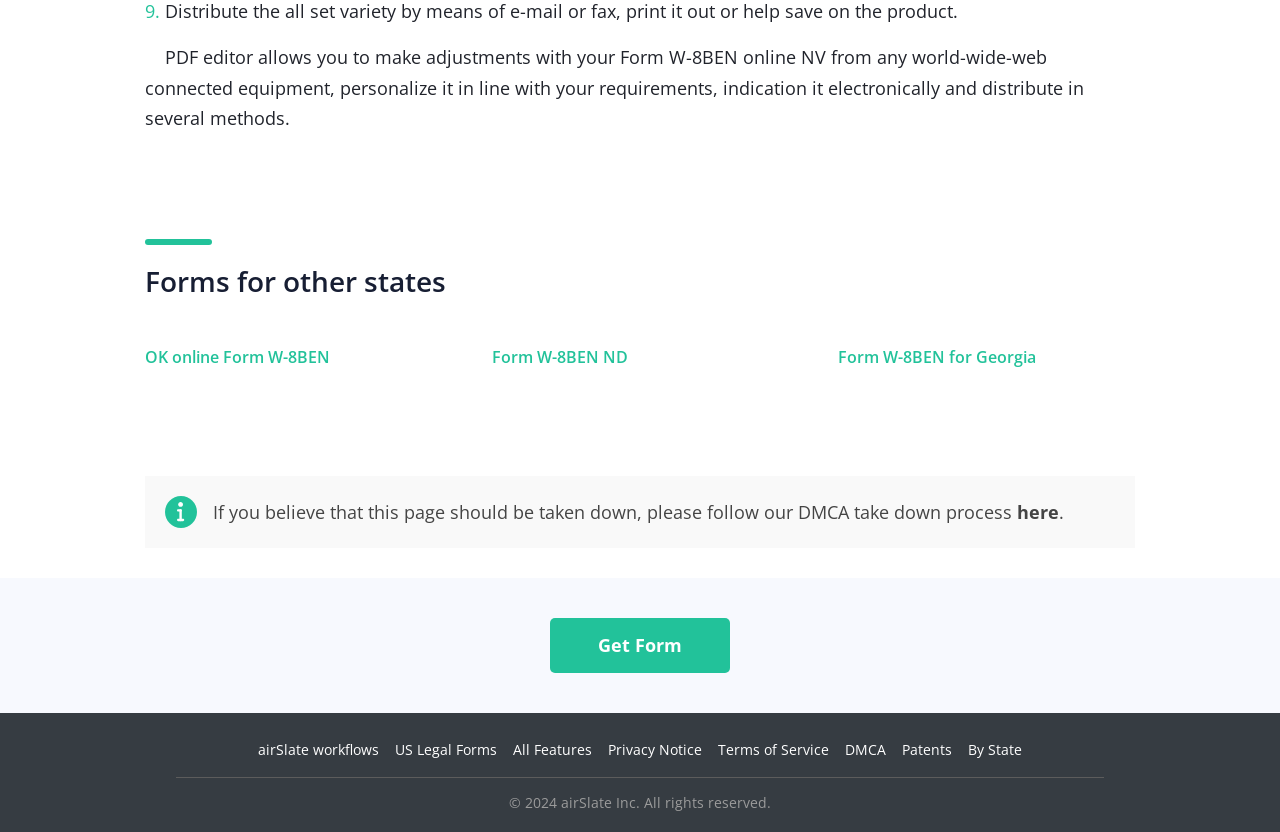Pinpoint the bounding box coordinates of the area that should be clicked to complete the following instruction: "View Form W-8BEN for Georgia". The coordinates must be given as four float numbers between 0 and 1, i.e., [left, top, right, bottom].

[0.631, 0.383, 0.902, 0.5]